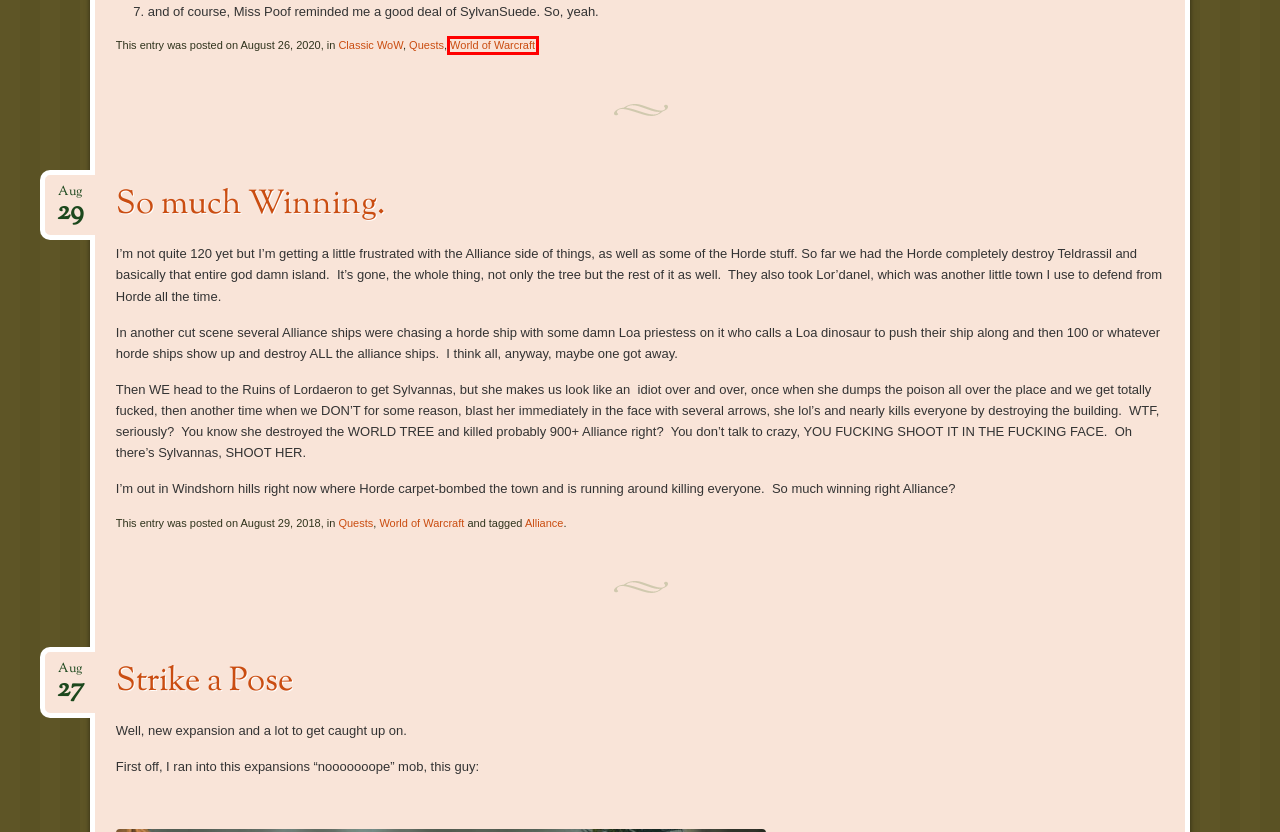You are presented with a screenshot of a webpage containing a red bounding box around a particular UI element. Select the best webpage description that matches the new webpage after clicking the element within the bounding box. Here are the candidates:
A. Alliance | ocyla.com
B. World of Warcraft | ocyla.com
C. So much Winning. | ocyla.com
D. Post Tags | ocyla.com
E. Archives | ocyla.com
F. YouTube | ocyla.com
G. Bleeds and AOE | ocyla.com
H. Strike a Pose | ocyla.com

B